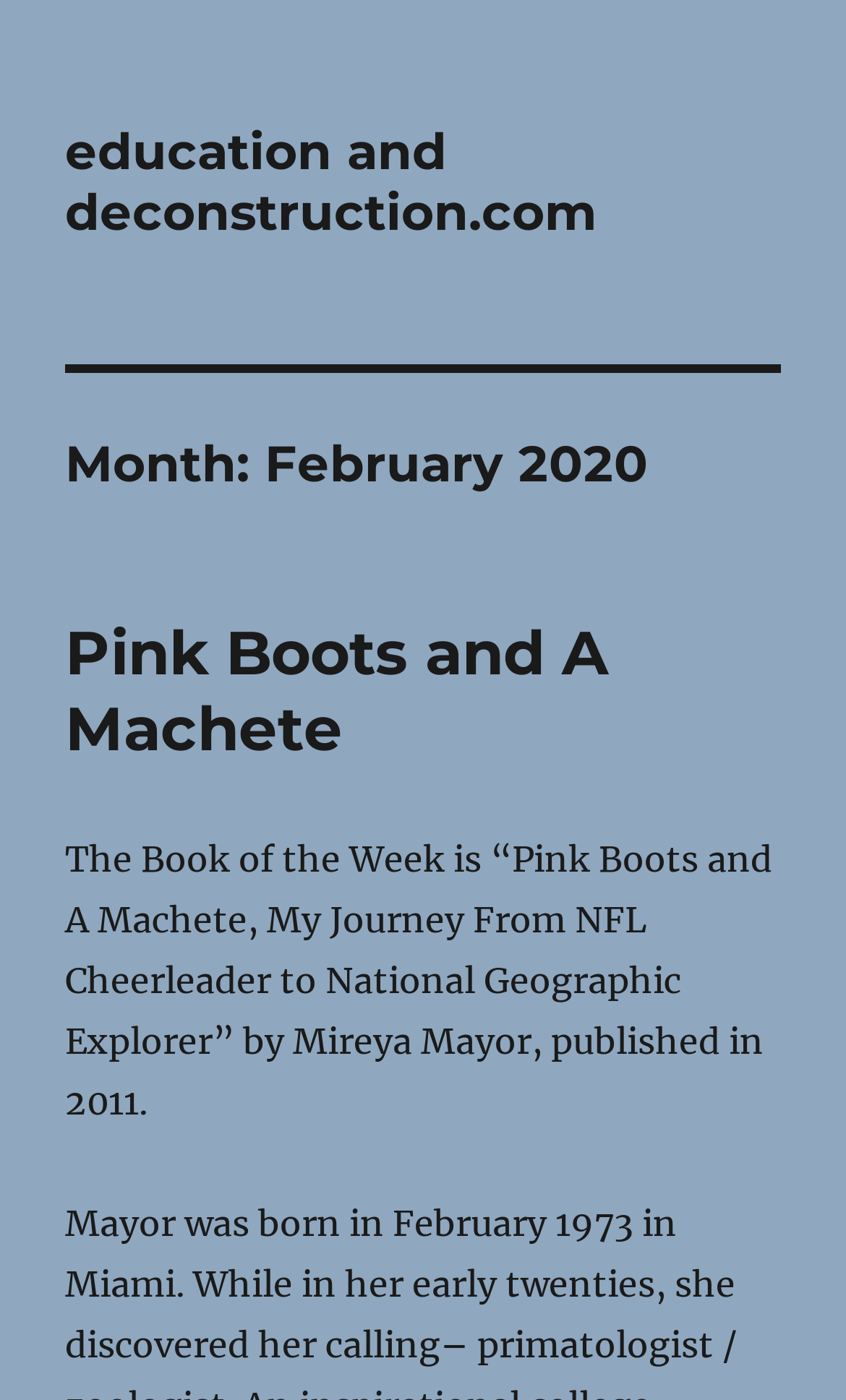Who is the author of the book?
Please provide a comprehensive answer to the question based on the webpage screenshot.

The question asks about the author of the book, and the answer can be found in the same StaticText element as the previous question, where it mentions 'by Mireya Mayor'.